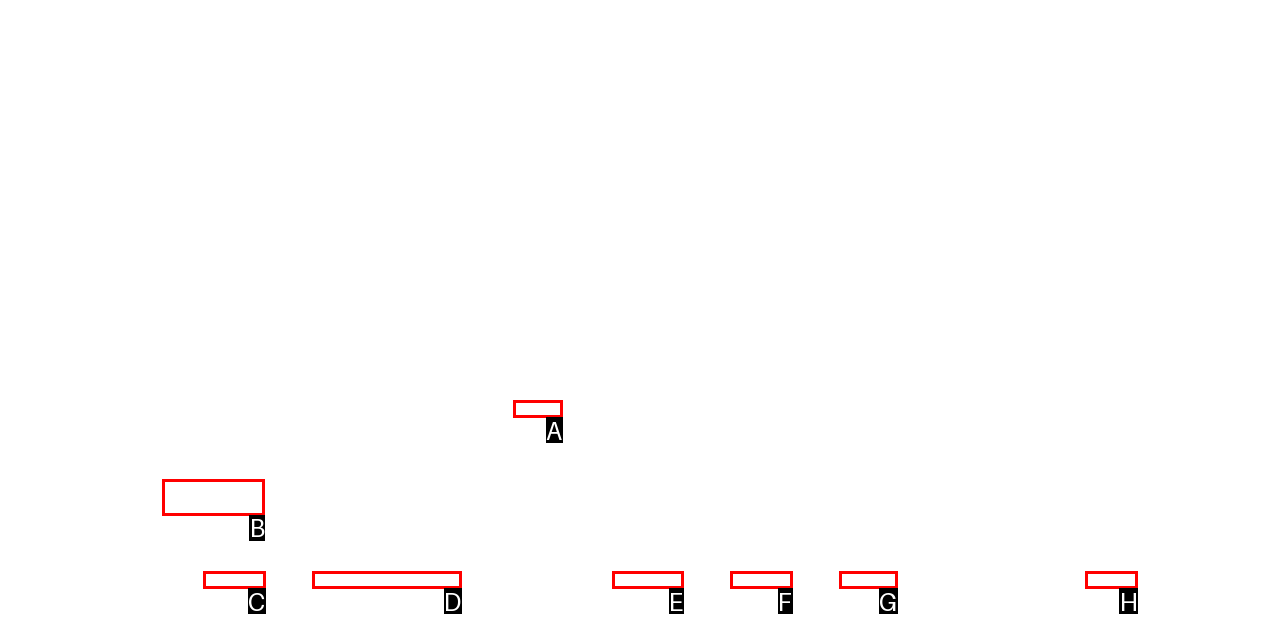Please indicate which HTML element to click in order to fulfill the following task: Click the 'About Us' link Respond with the letter of the chosen option.

B